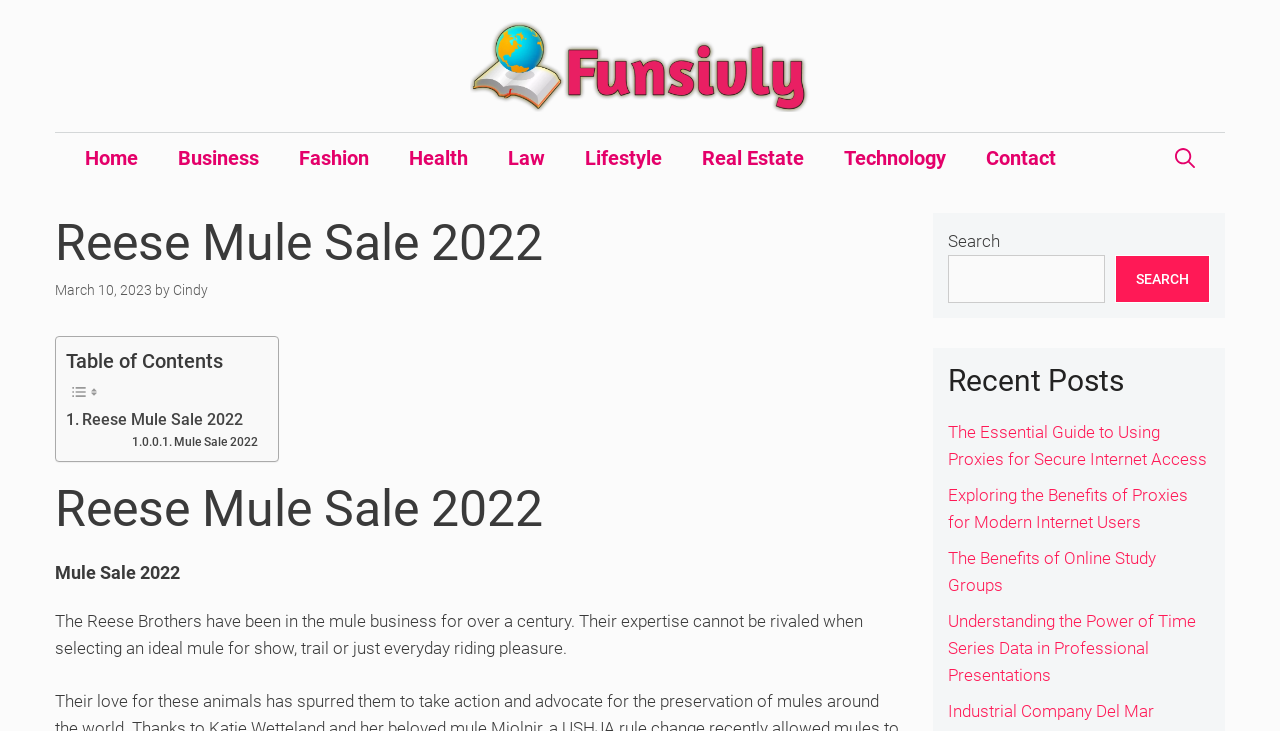Respond with a single word or phrase to the following question:
How many links are in the primary navigation?

9